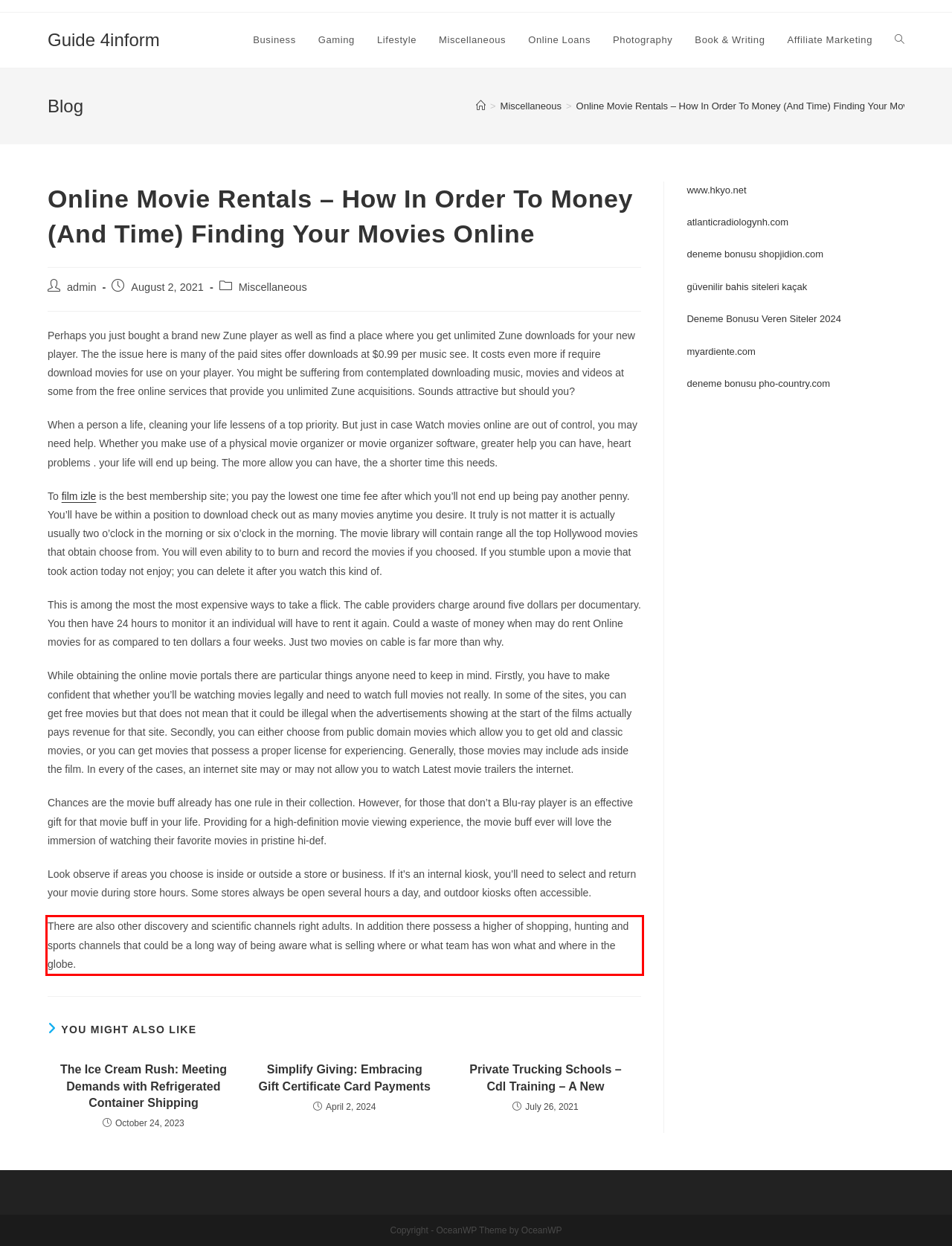Given the screenshot of a webpage, identify the red rectangle bounding box and recognize the text content inside it, generating the extracted text.

There are also other discovery and scientific channels right adults. In addition there possess a higher of shopping, hunting and sports channels that could be a long way of being aware what is selling where or what team has won what and where in the globe.